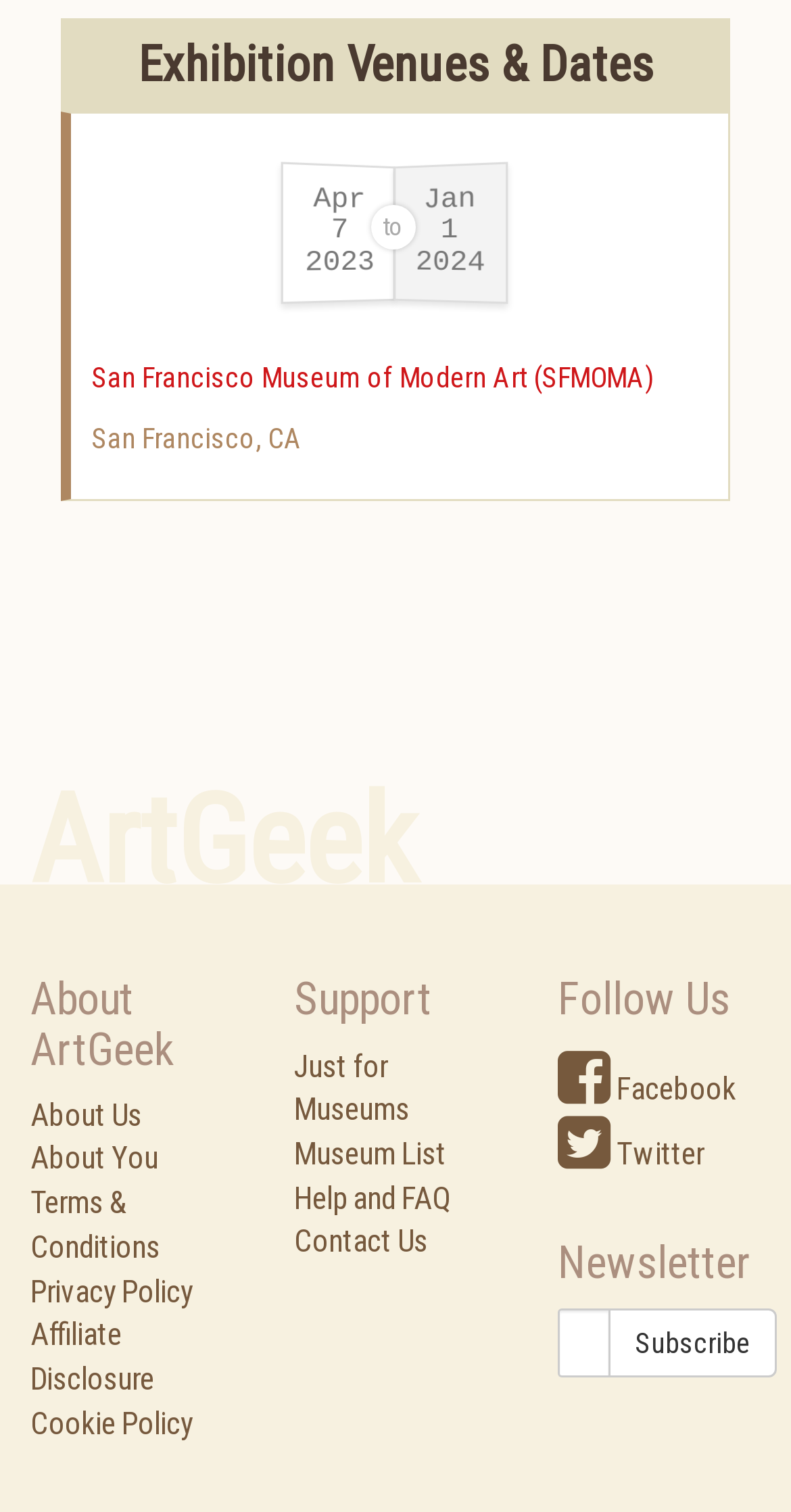Locate the bounding box coordinates of the segment that needs to be clicked to meet this instruction: "Share on Twitter".

None